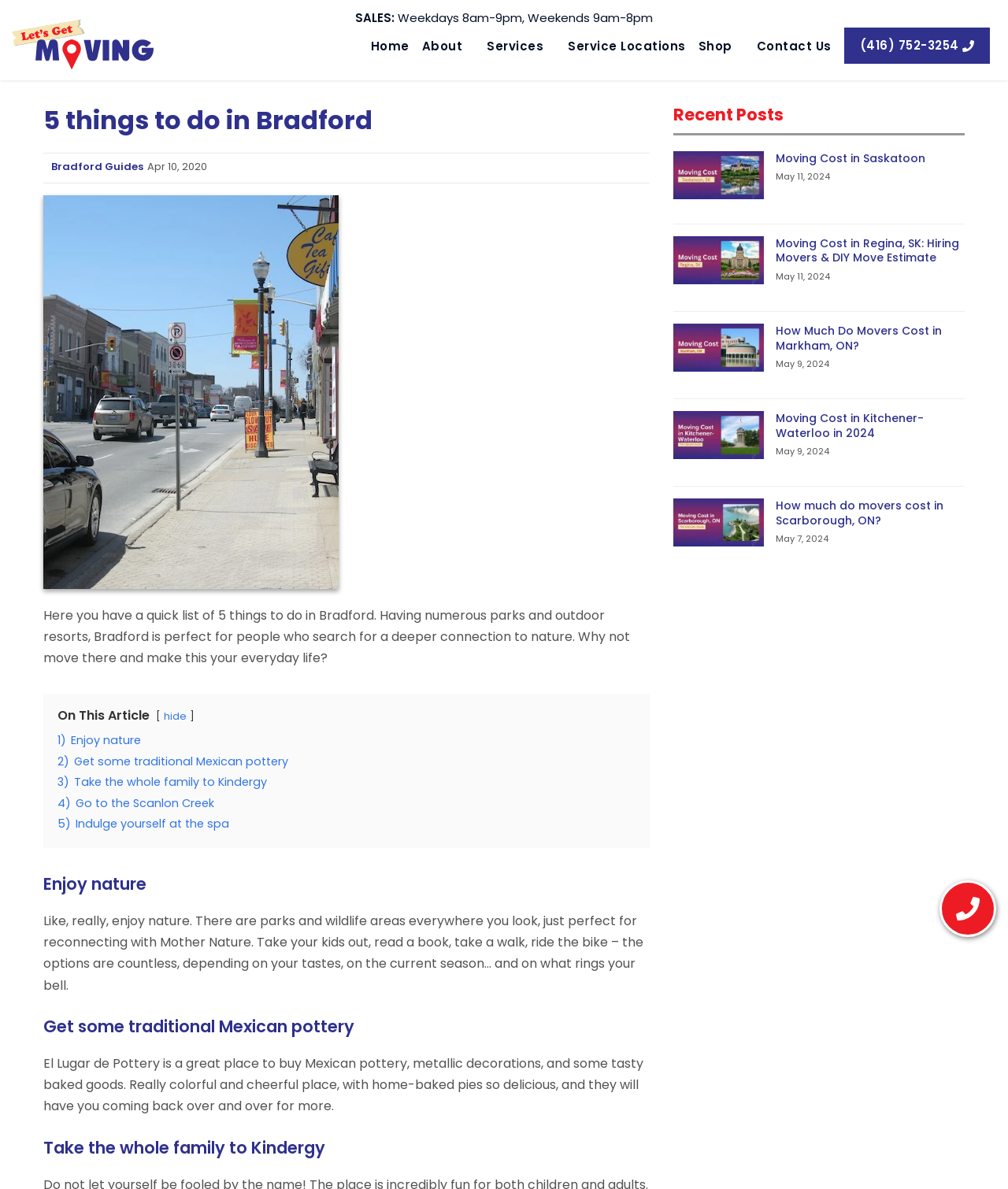Determine the bounding box coordinates of the clickable element necessary to fulfill the instruction: "Click on 'About'". Provide the coordinates as four float numbers within the 0 to 1 range, i.e., [left, top, right, bottom].

[0.418, 0.03, 0.47, 0.047]